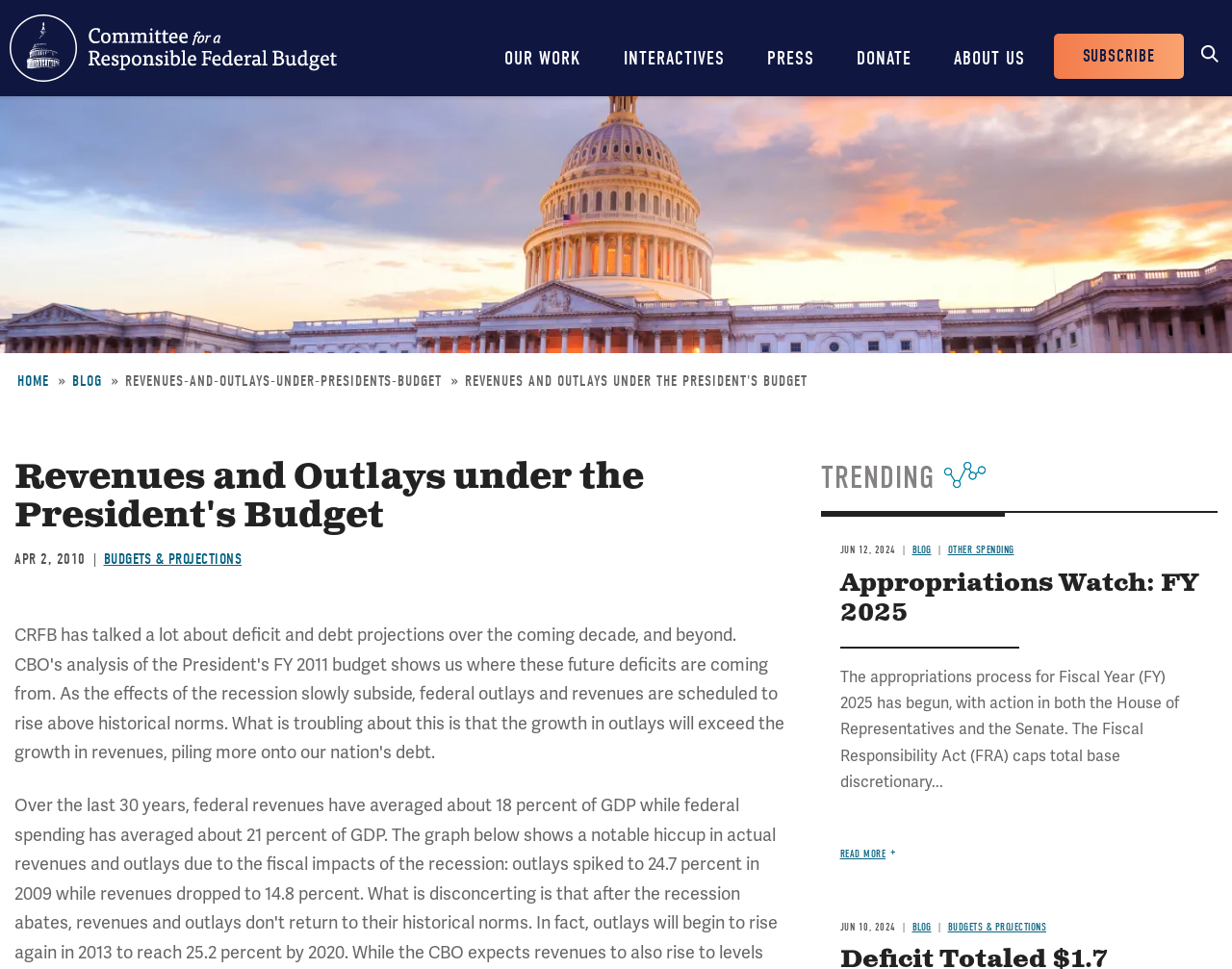Determine the main text heading of the webpage and provide its content.

Revenues and Outlays under the President's Budget